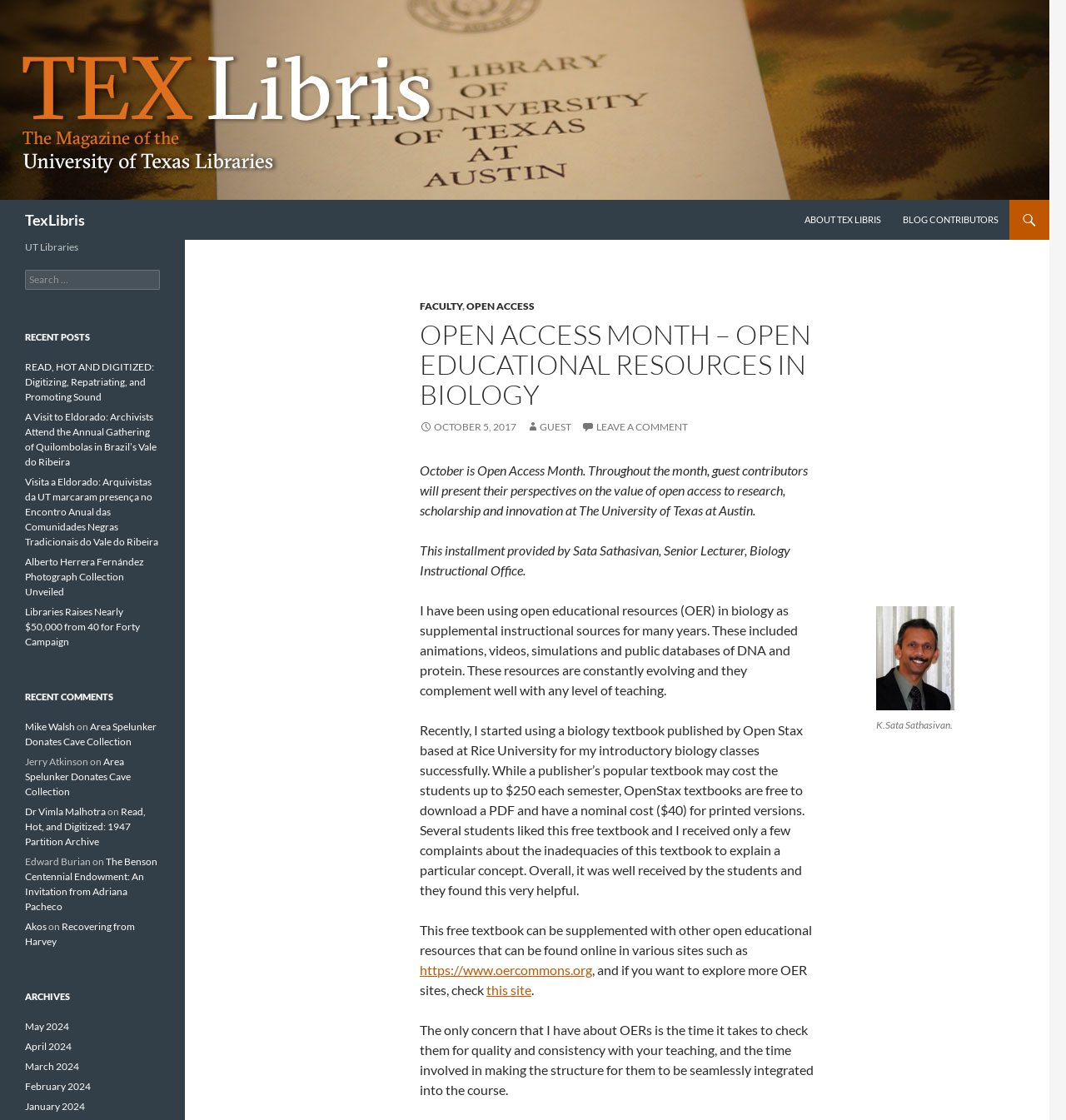Please identify the bounding box coordinates of the area I need to click to accomplish the following instruction: "Visit the Open Stax website".

[0.394, 0.859, 0.555, 0.873]